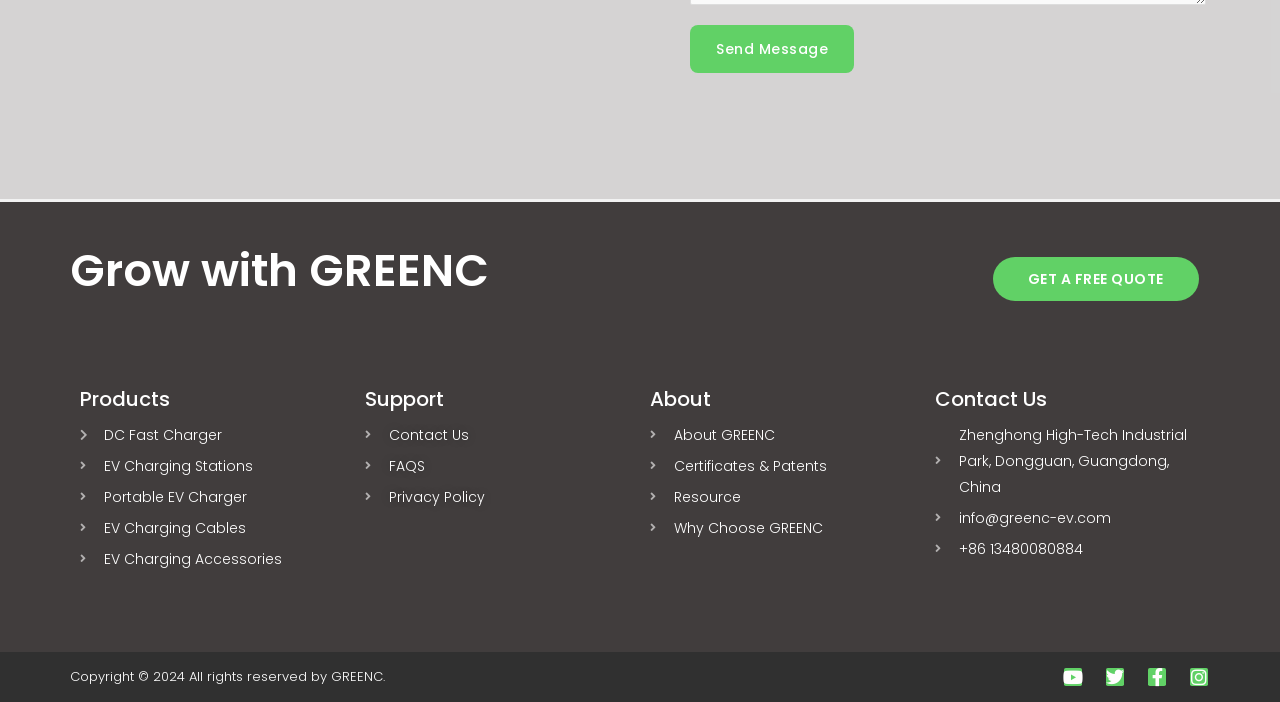Using the element description: "FAQS", determine the bounding box coordinates. The coordinates should be in the format [left, top, right, bottom], with values between 0 and 1.

[0.285, 0.645, 0.492, 0.682]